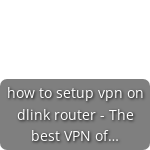What type of content can be expected from the article?
Using the image as a reference, answer the question in detail.

The caption suggests that the article is a comprehensive guide, which likely includes configuration steps, troubleshooting tips, and additional benefits of using a VPN with a router, providing users with a thorough understanding of how to protect their internet activity.